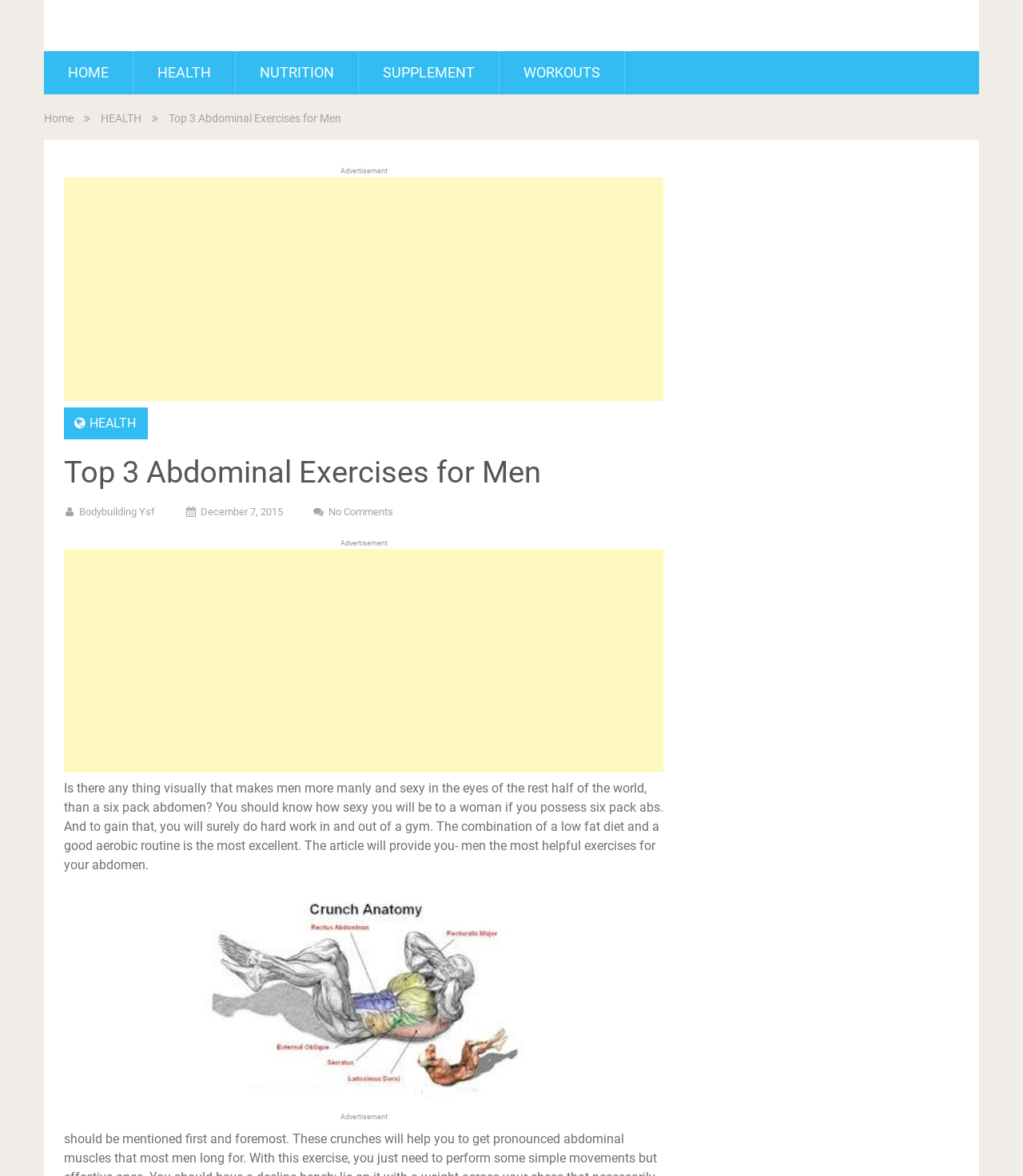Detail the webpage's structure and highlights in your description.

The webpage is about abdominal exercises for men, specifically highlighting the importance of having a six-pack abdomen to appear manly and sexy. At the top, there is a navigation menu with links to "HOME", "HEALTH", "NUTRITION", "SUPPLEMENT", and "WORKOUTS". Below the navigation menu, there is a title "Top 3 Abdominal Exercises for Men" followed by an advertisement.

On the left side, there is a sidebar with links to "Home" and "HEALTH". The main content area has a heading "Top 3 Abdominal Exercises for Men" followed by a brief introduction to the importance of having a six-pack abdomen. The introduction is accompanied by a link to "Bodybuilding Ysf" and a date "December 7, 2015". There is also a link to "No Comments" below the introduction.

The main content area also features an image related to abdominal exercises, which is positioned below the introduction. Above the image, there is another advertisement. The webpage has a total of three advertisements, with two of them being iframes.

Overall, the webpage is focused on providing information and exercises for men to achieve a six-pack abdomen, with a mix of text, images, and advertisements.